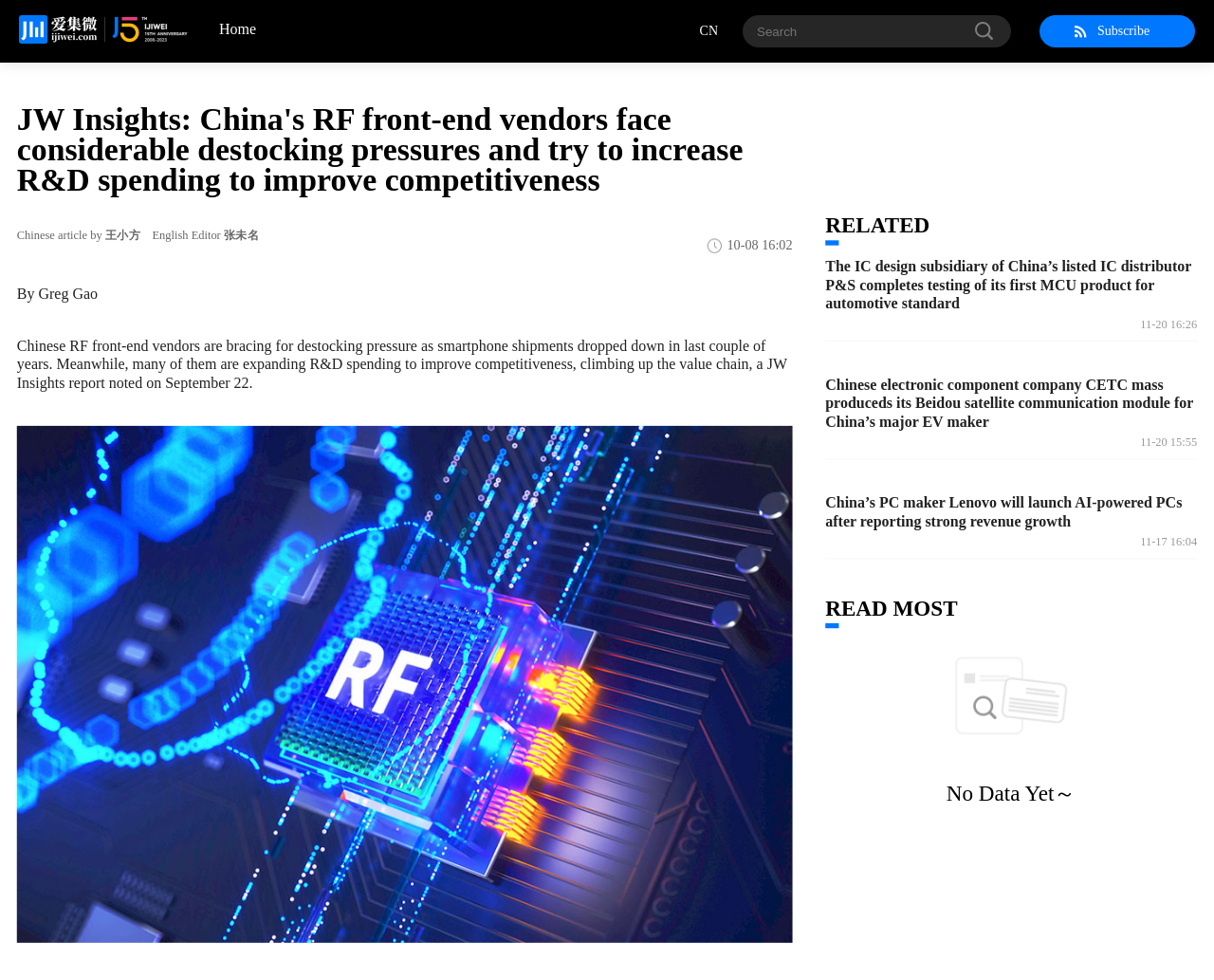What is the topic of the related article with the earliest timestamp?
Please answer the question with a detailed and comprehensive explanation.

I found the related articles by looking at the link elements with the heading 'RELATED'. Then, I compared the timestamps of each article and found that the earliest one was '11-17 16:04', which corresponds to the article about Lenovo's revenue growth.